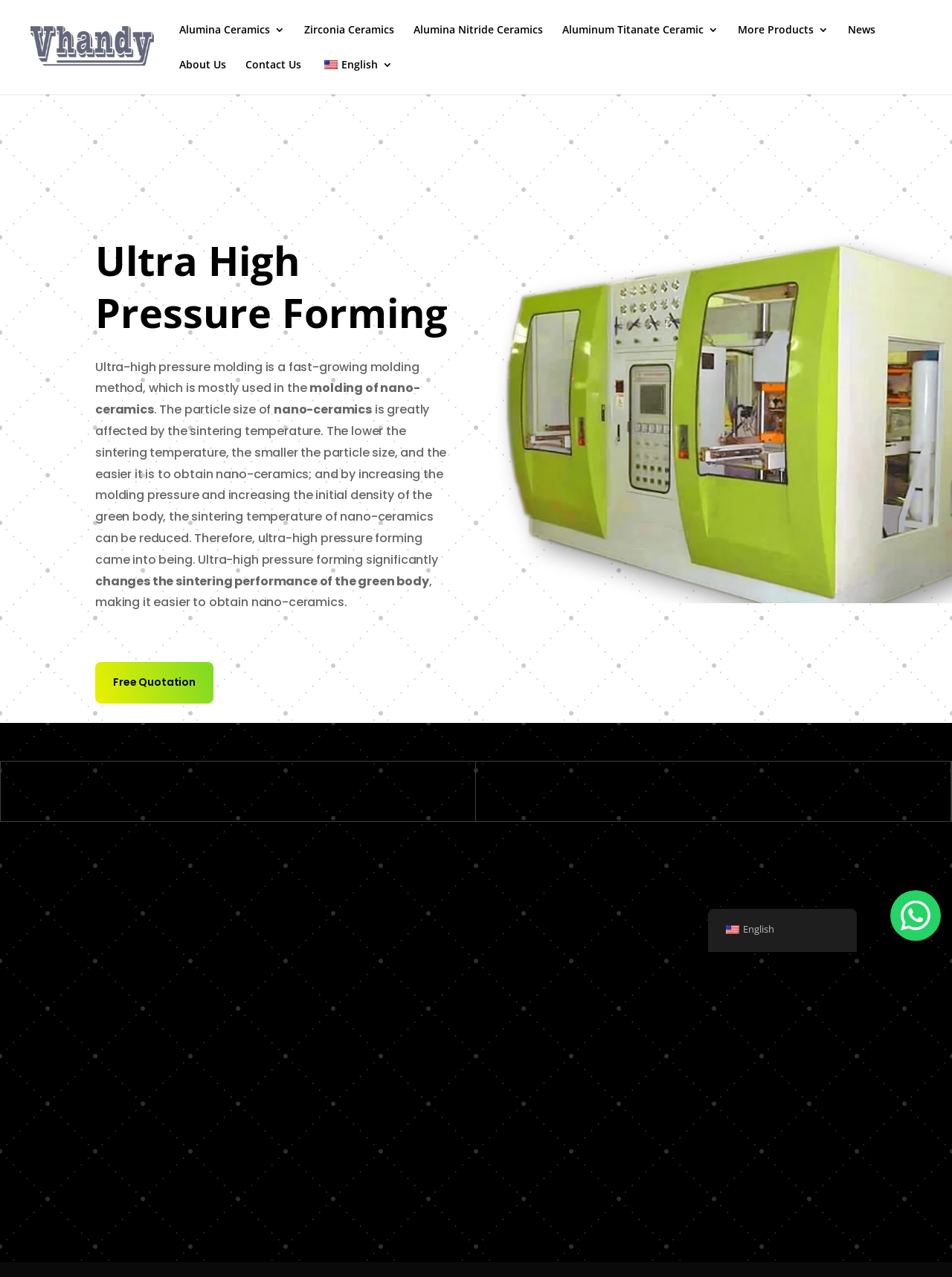Show the bounding box coordinates of the region that should be clicked to follow the instruction: "Get a Free Quotation."

[0.1, 0.519, 0.224, 0.551]